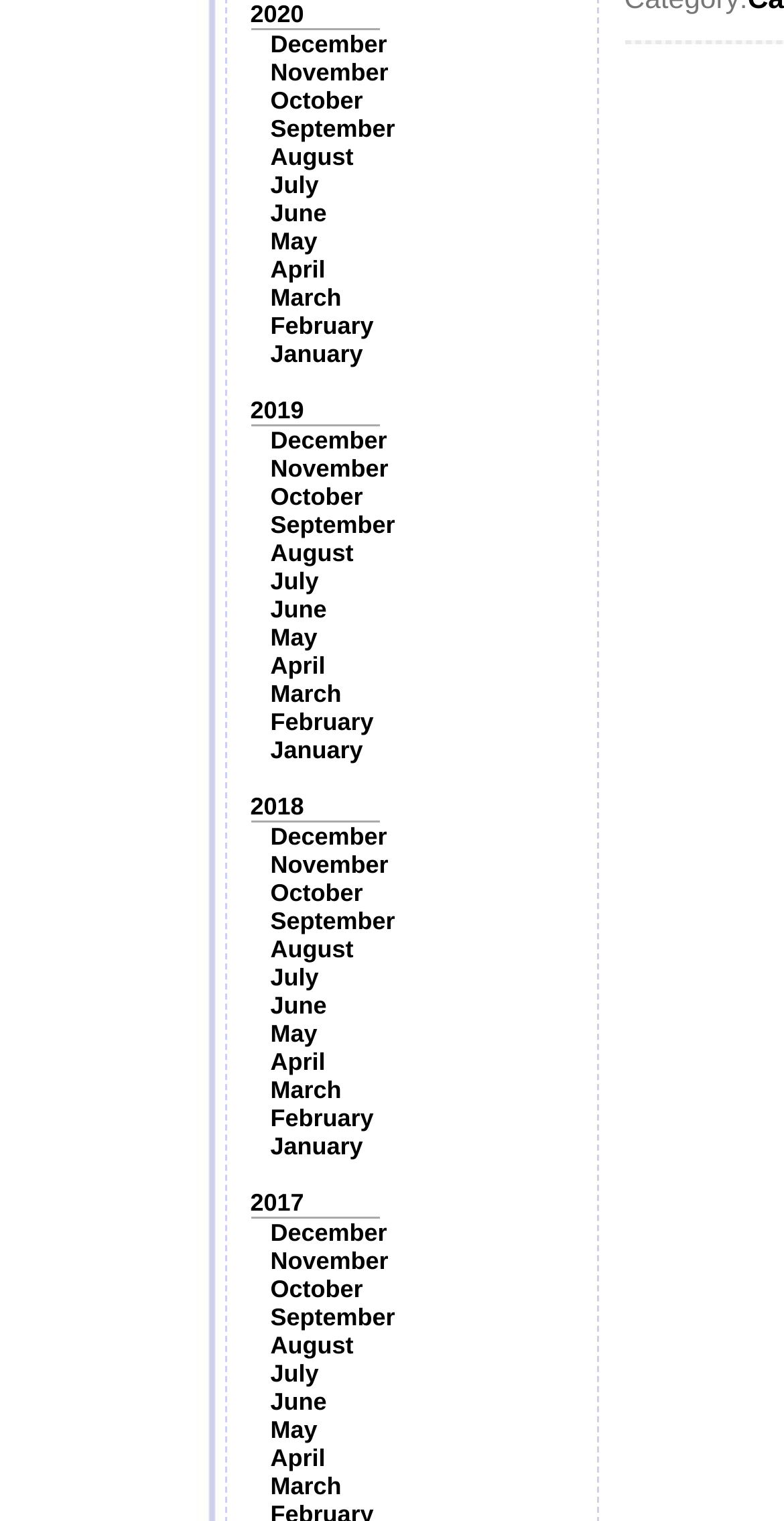Extract the bounding box coordinates for the described element: "January". The coordinates should be represented as four float numbers between 0 and 1: [left, top, right, bottom].

[0.345, 0.223, 0.463, 0.242]